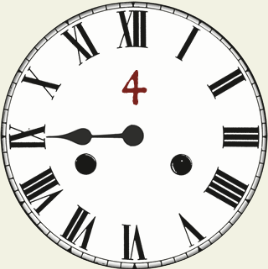What type of numerals are used on the clock?
Please use the image to provide a one-word or short phrase answer.

Roman numerals